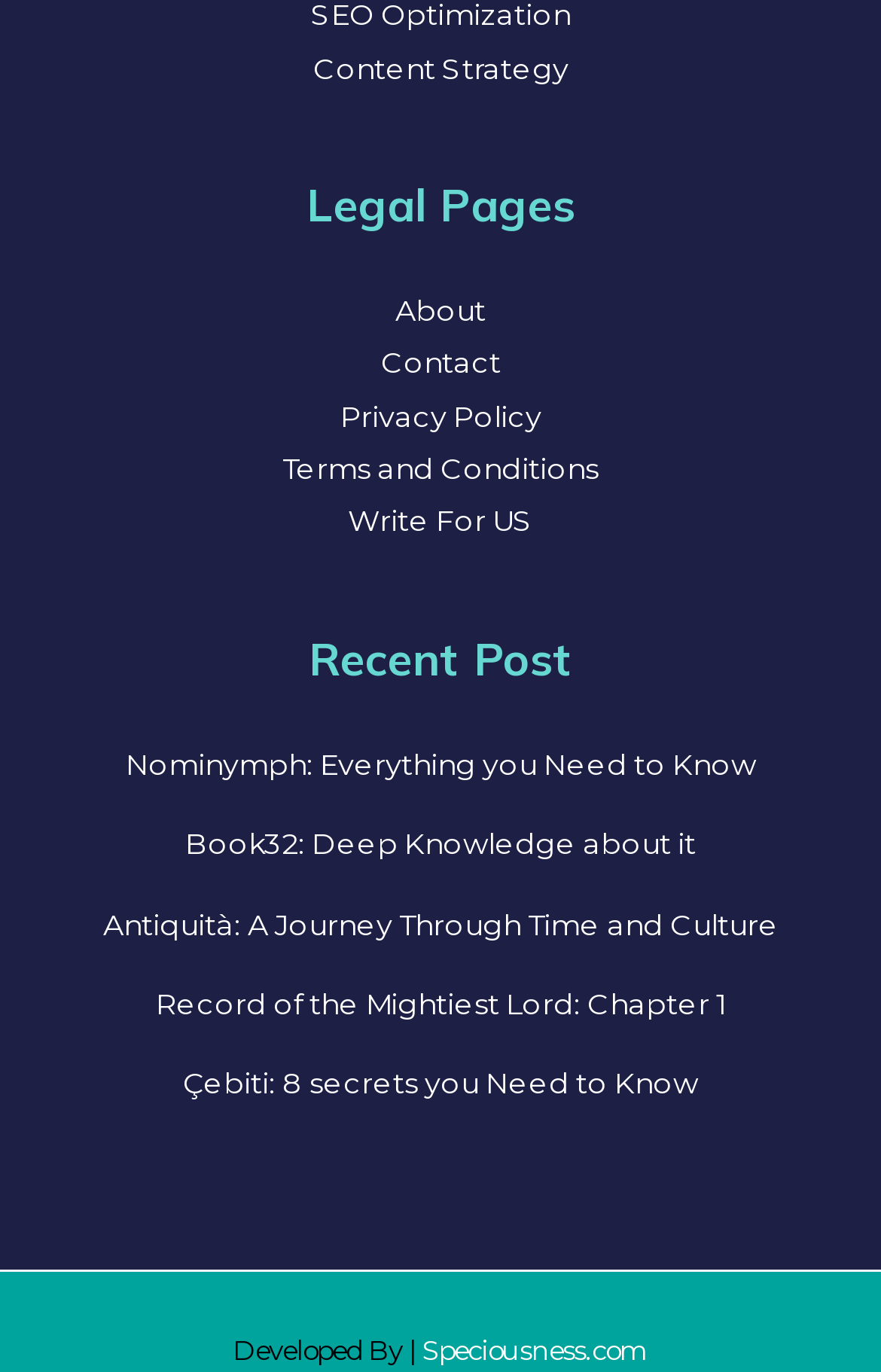Find and provide the bounding box coordinates for the UI element described here: "Book32: Deep Knowledge about it". The coordinates should be given as four float numbers between 0 and 1: [left, top, right, bottom].

[0.21, 0.603, 0.79, 0.628]